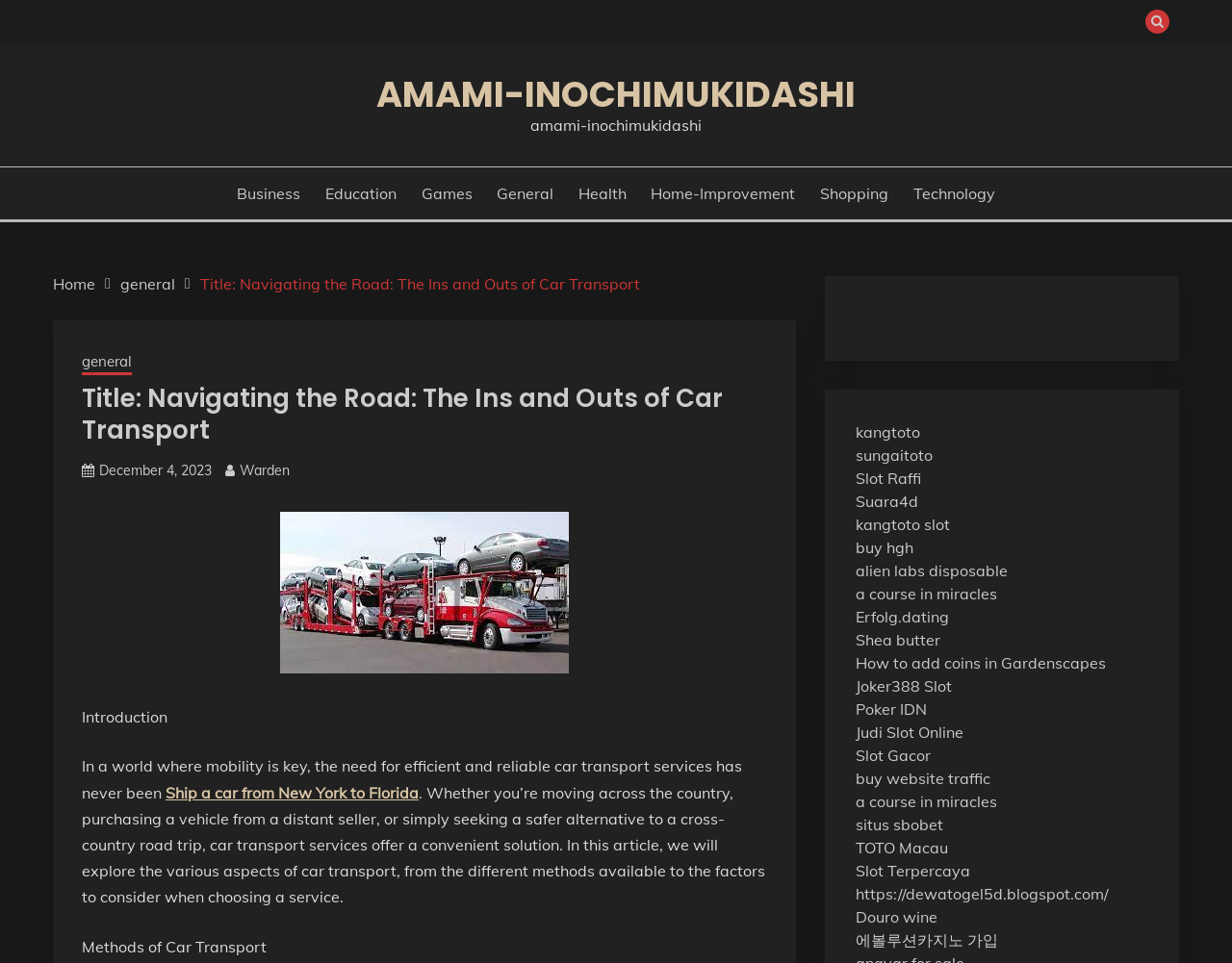Determine the bounding box coordinates of the region I should click to achieve the following instruction: "Click the 'Home' link". Ensure the bounding box coordinates are four float numbers between 0 and 1, i.e., [left, top, right, bottom].

[0.043, 0.285, 0.077, 0.304]